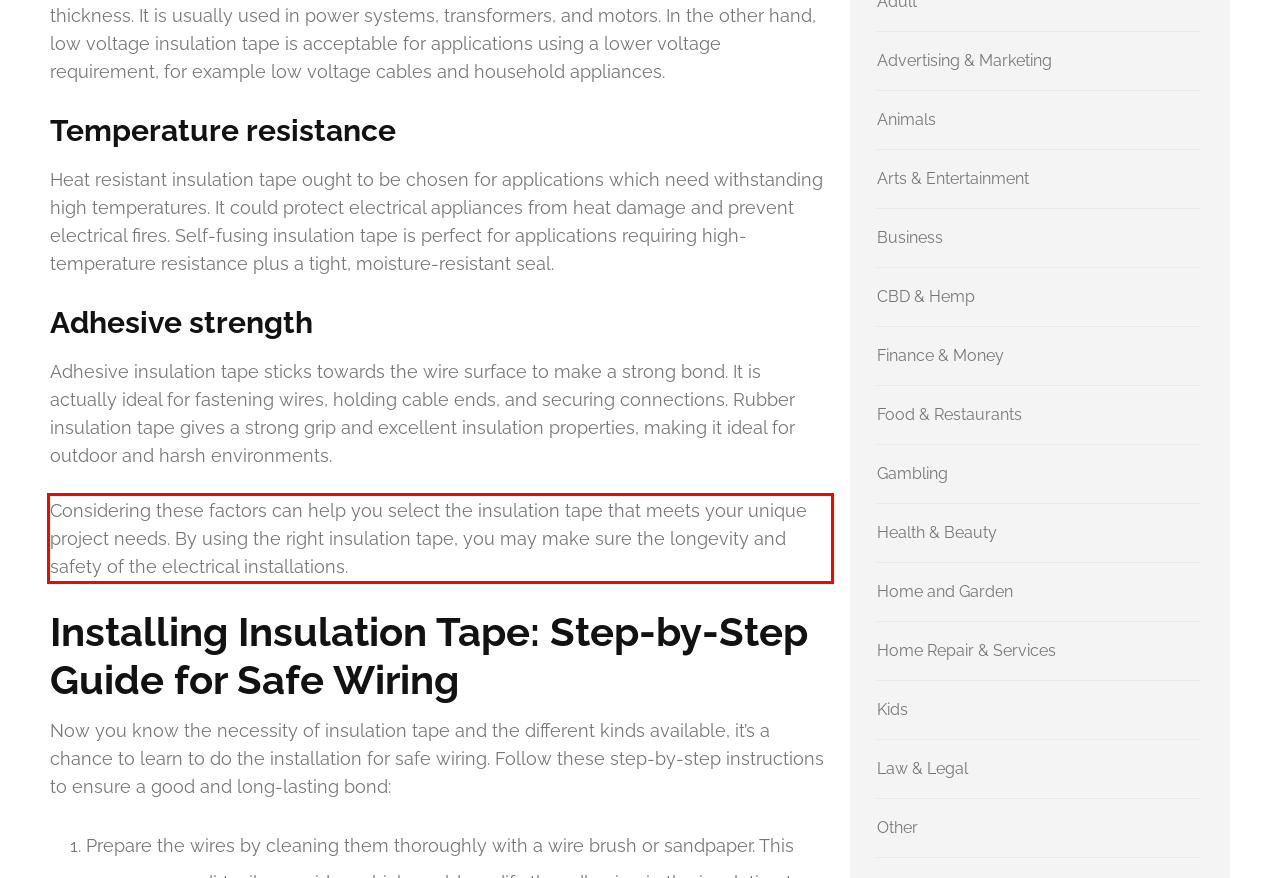Locate the red bounding box in the provided webpage screenshot and use OCR to determine the text content inside it.

Considering these factors can help you select the insulation tape that meets your unique project needs. By using the right insulation tape, you may make sure the longevity and safety of the electrical installations.